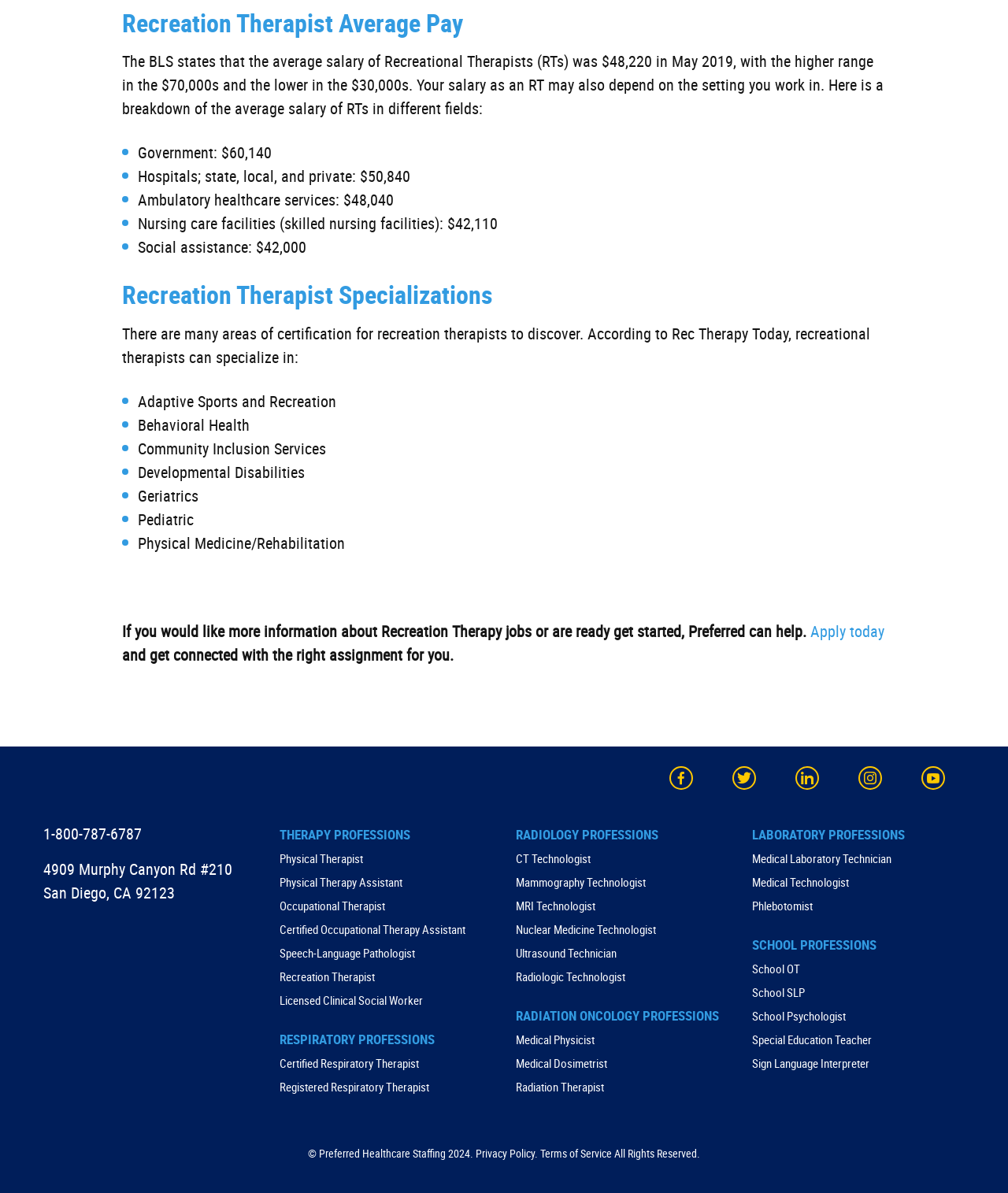Specify the bounding box coordinates of the element's region that should be clicked to achieve the following instruction: "Call 1-800-787-6787". The bounding box coordinates consist of four float numbers between 0 and 1, in the format [left, top, right, bottom].

[0.043, 0.69, 0.141, 0.708]